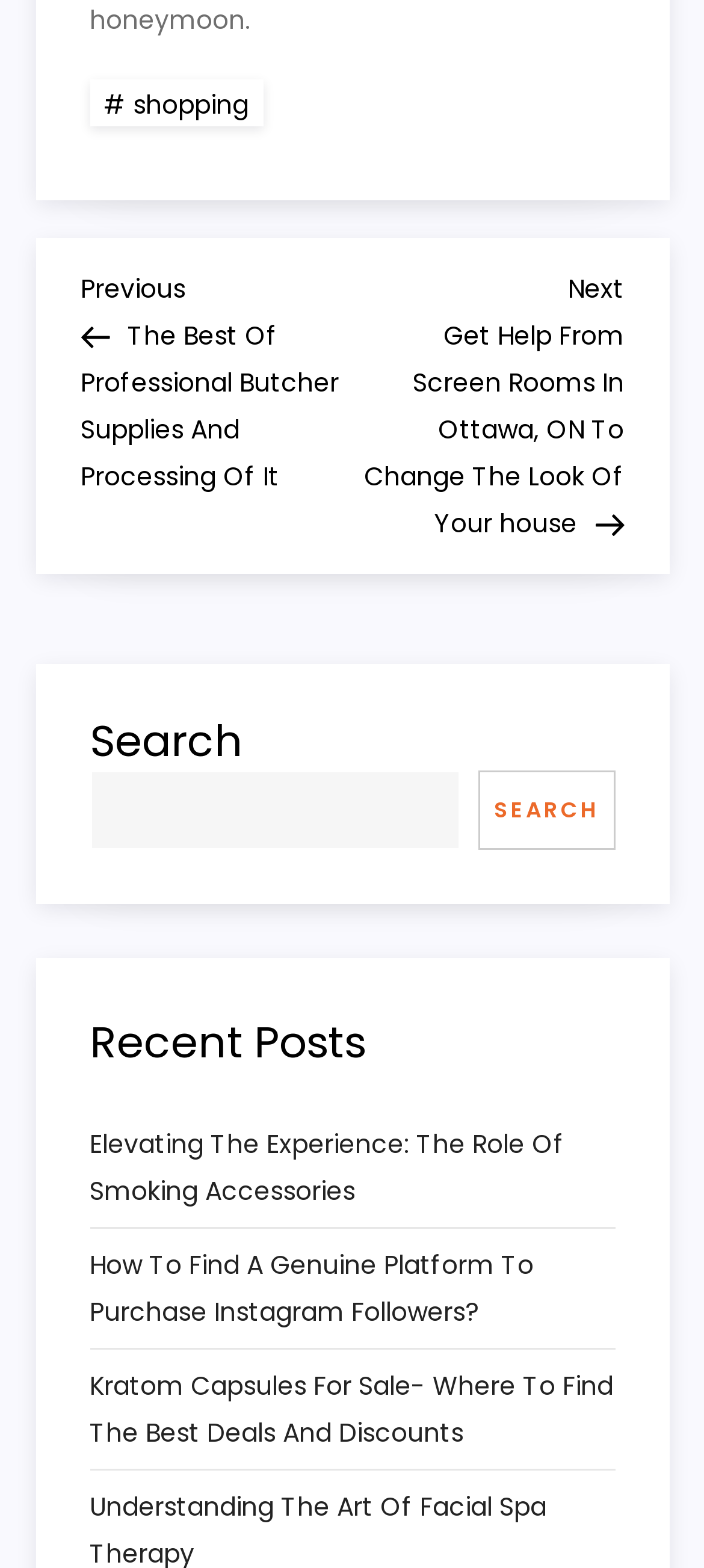Based on the image, give a detailed response to the question: What is the topic of the first recent post?

The first recent post link is located below the search box, and its text is 'Elevating The Experience: The Role Of Smoking Accessories'. This suggests that the first recent post is about smoking accessories.